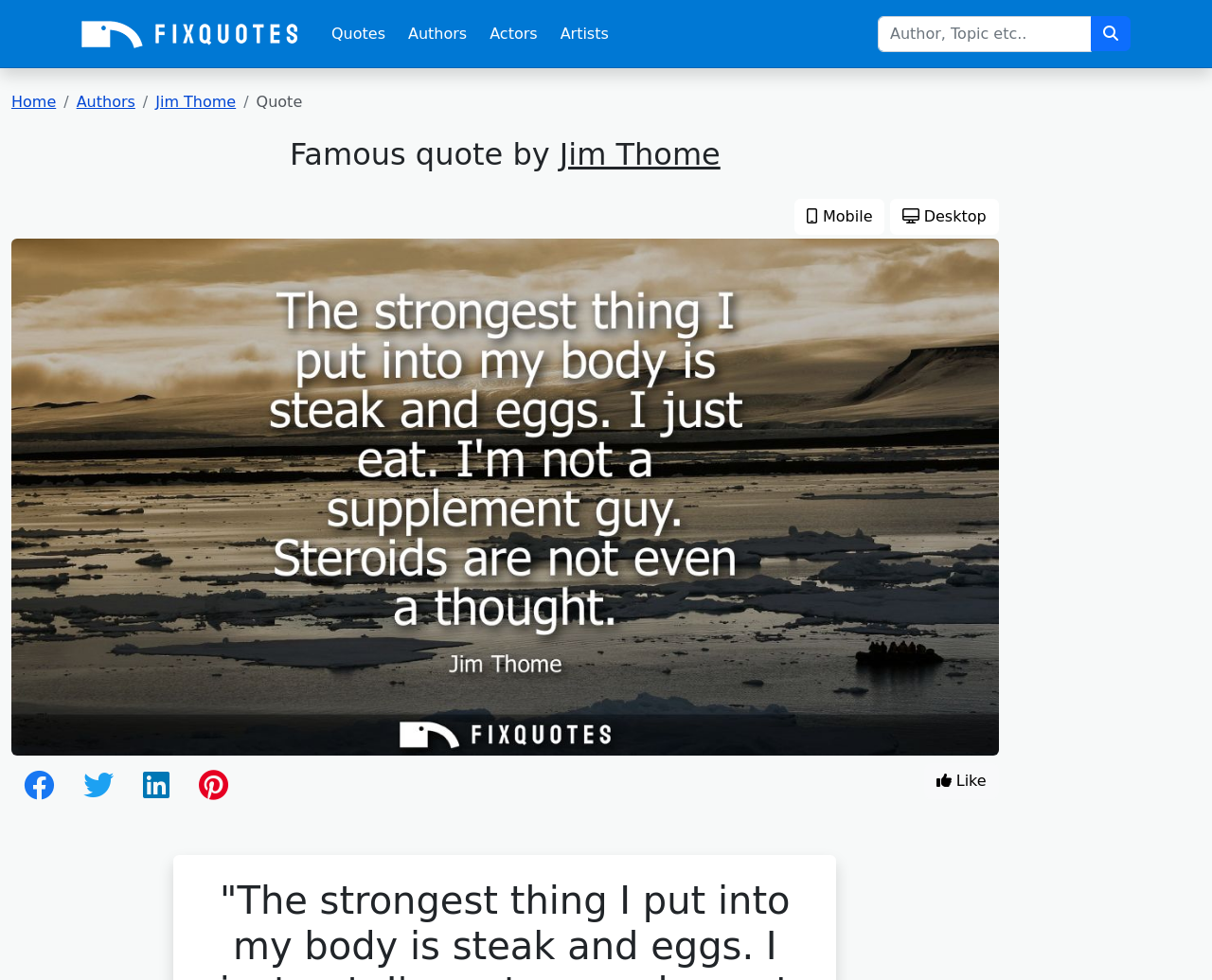Find and specify the bounding box coordinates that correspond to the clickable region for the instruction: "Visit the Authors page".

[0.33, 0.015, 0.392, 0.054]